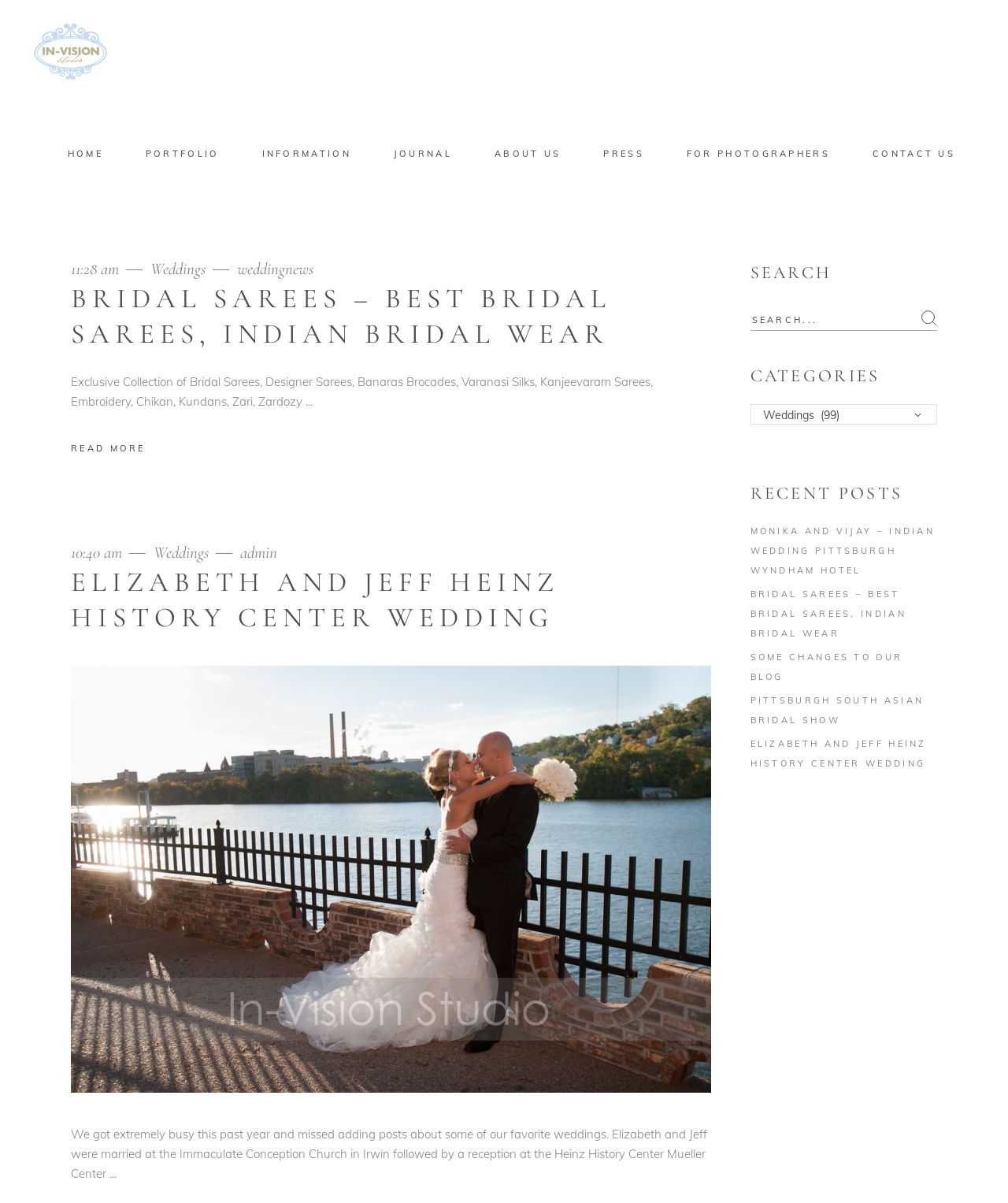What is the title of the first article?
Answer with a single word or short phrase according to what you see in the image.

BRIDAL SAREES – BEST BRIDAL SAREES, INDIAN BRIDAL WEAR